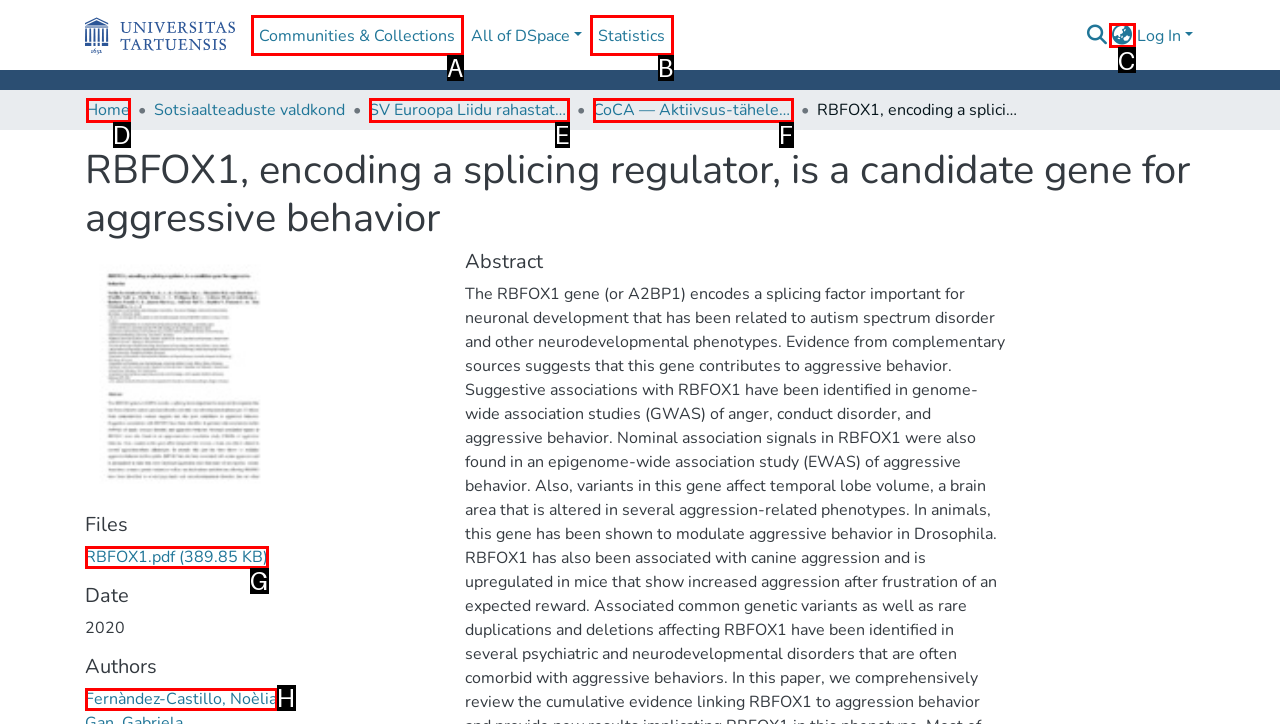Specify which UI element should be clicked to accomplish the task: Switch language. Answer with the letter of the correct choice.

C